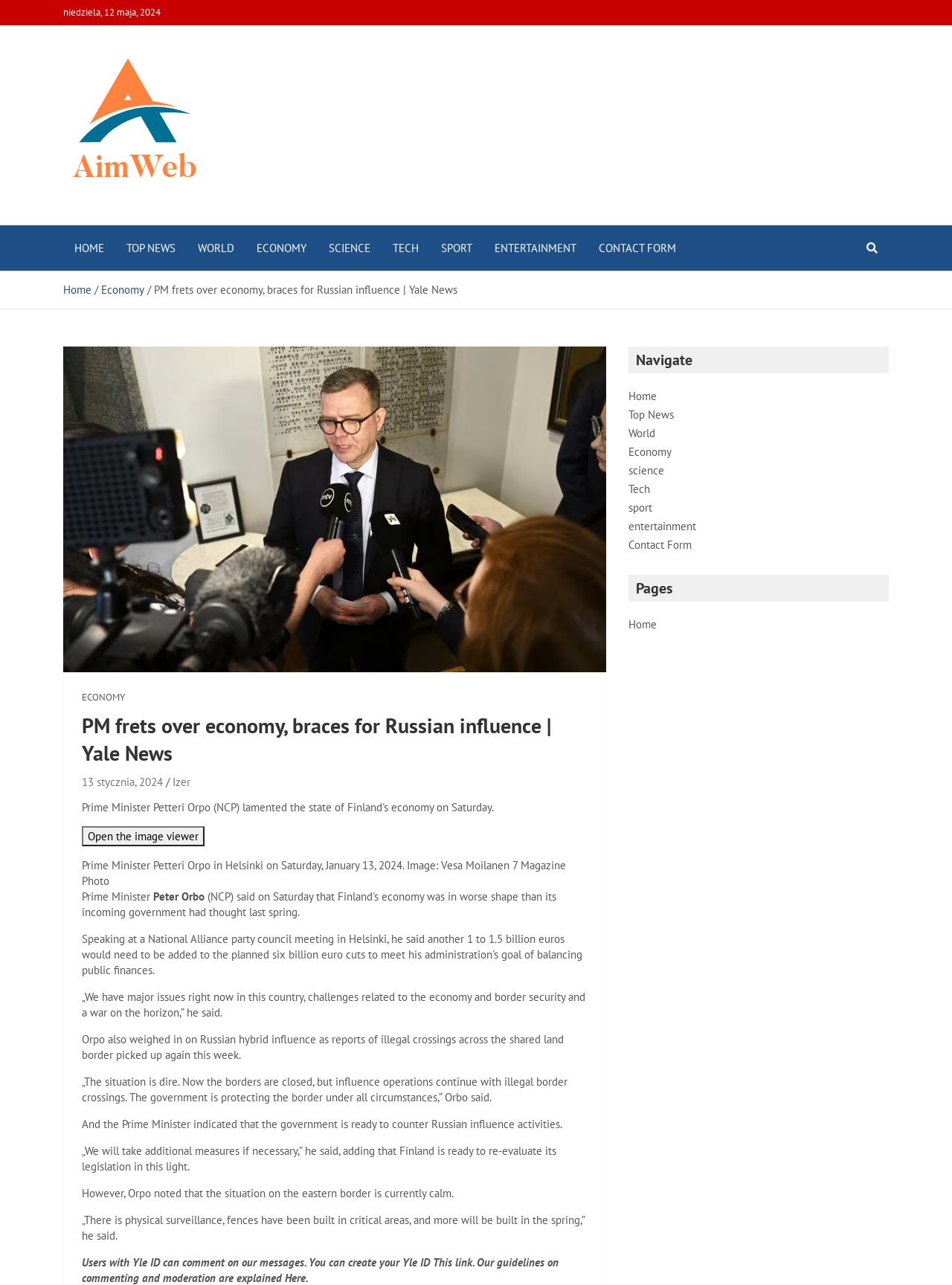What is the topic of the article?
Answer with a single word or phrase by referring to the visual content.

Economy and Russian influence